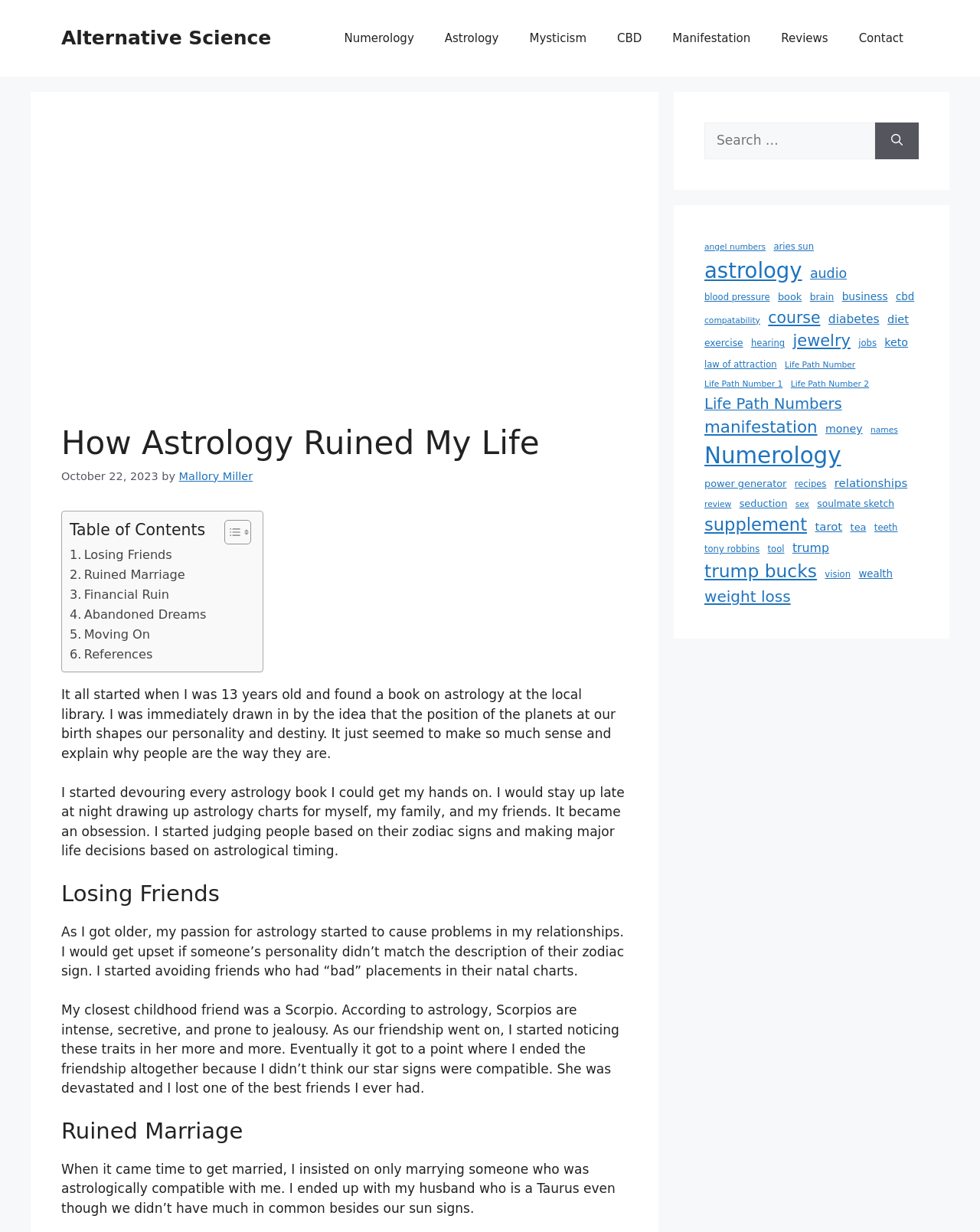Predict the bounding box coordinates of the UI element that matches this description: "soulmate sketch". The coordinates should be in the format [left, top, right, bottom] with each value between 0 and 1.

[0.834, 0.403, 0.912, 0.415]